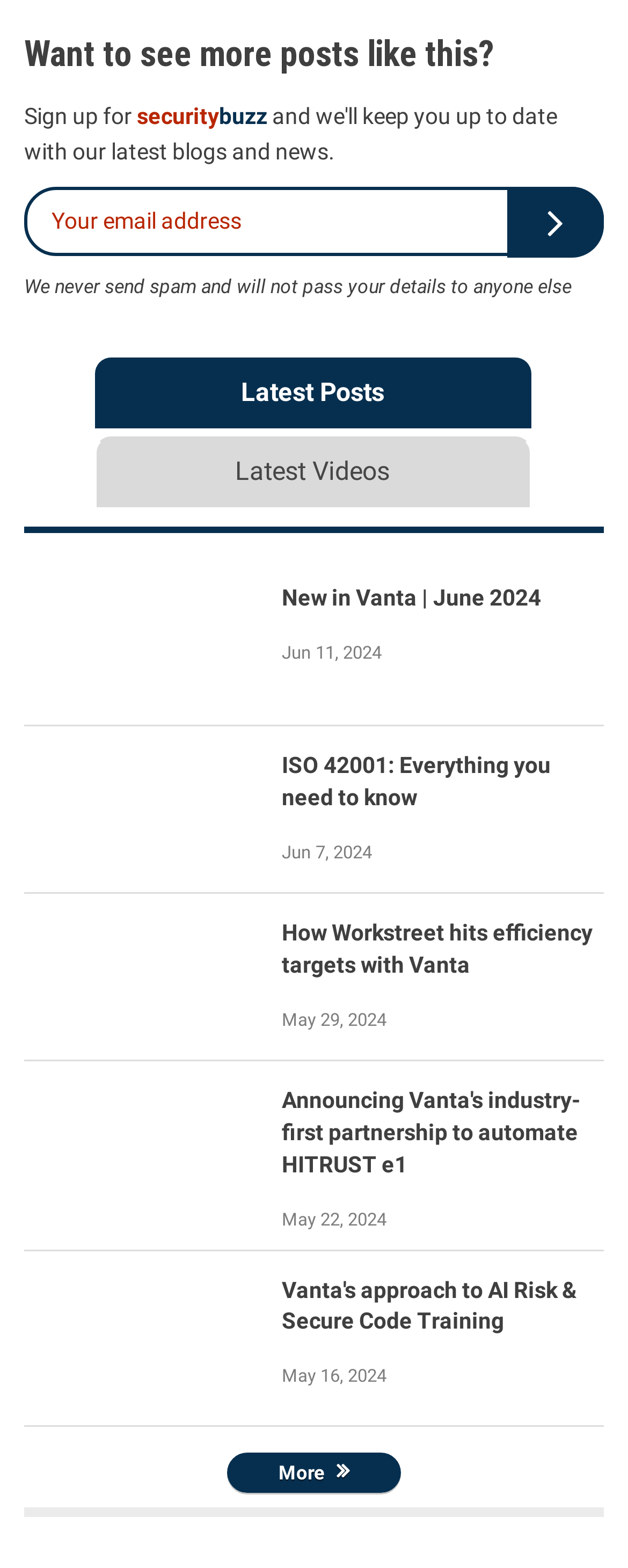Please determine the bounding box coordinates of the section I need to click to accomplish this instruction: "Read the article about ISO 42001".

[0.449, 0.478, 0.962, 0.519]